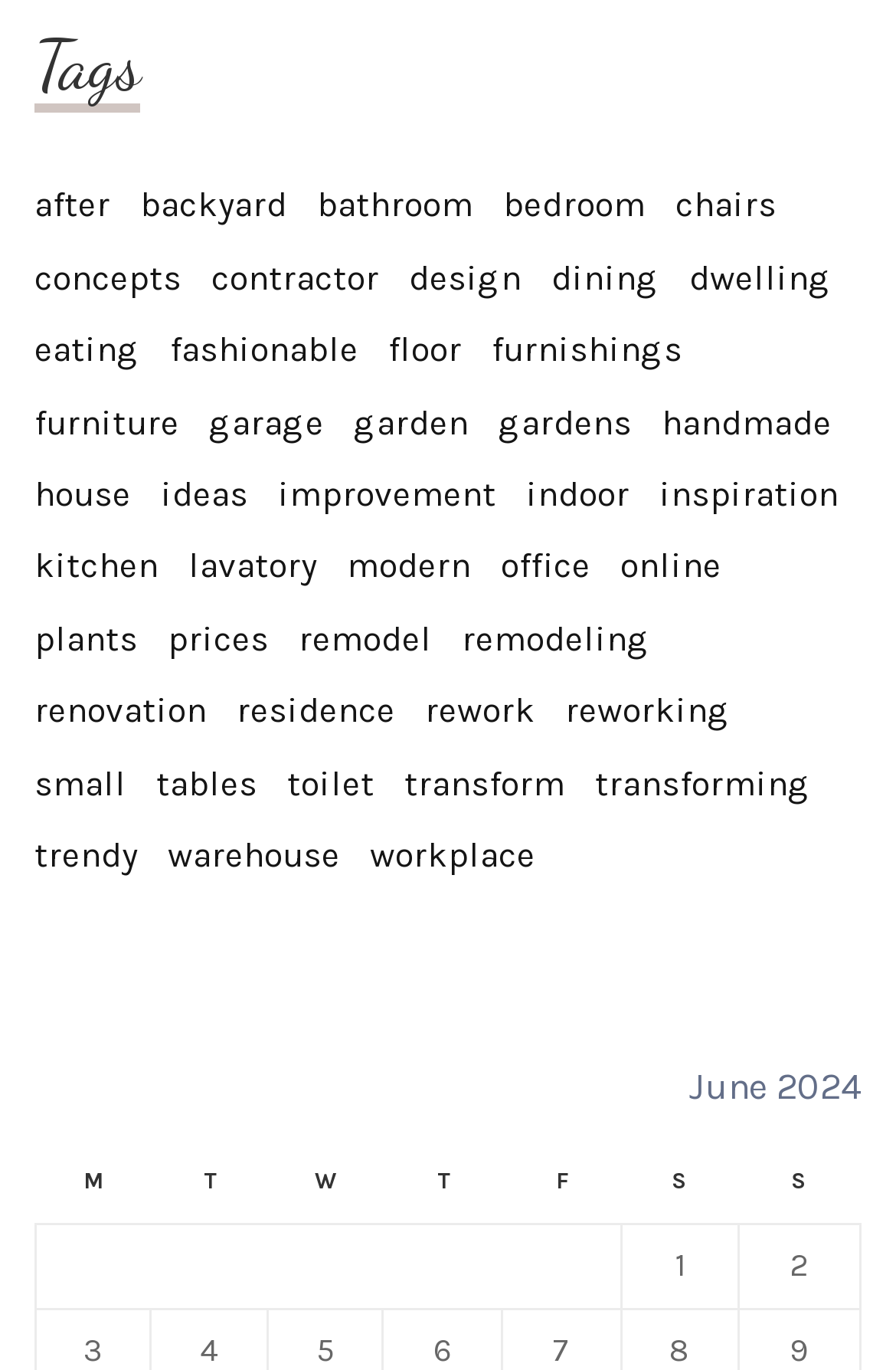Locate the bounding box coordinates of the clickable part needed for the task: "explore 'garden' designs".

[0.395, 0.291, 0.523, 0.327]